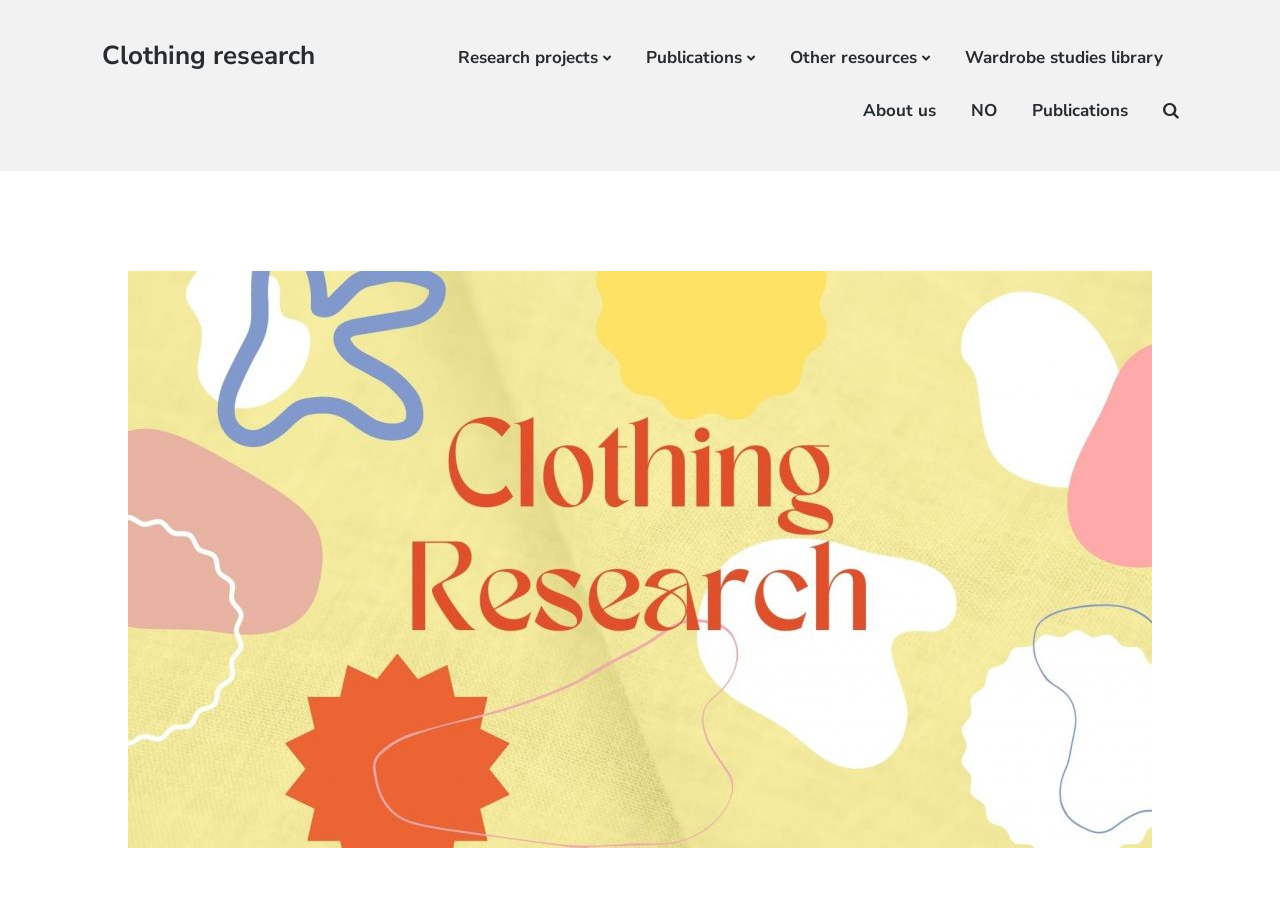Locate the bounding box coordinates of the element's region that should be clicked to carry out the following instruction: "view research projects". The coordinates need to be four float numbers between 0 and 1, i.e., [left, top, right, bottom].

[0.358, 0.045, 0.477, 0.083]